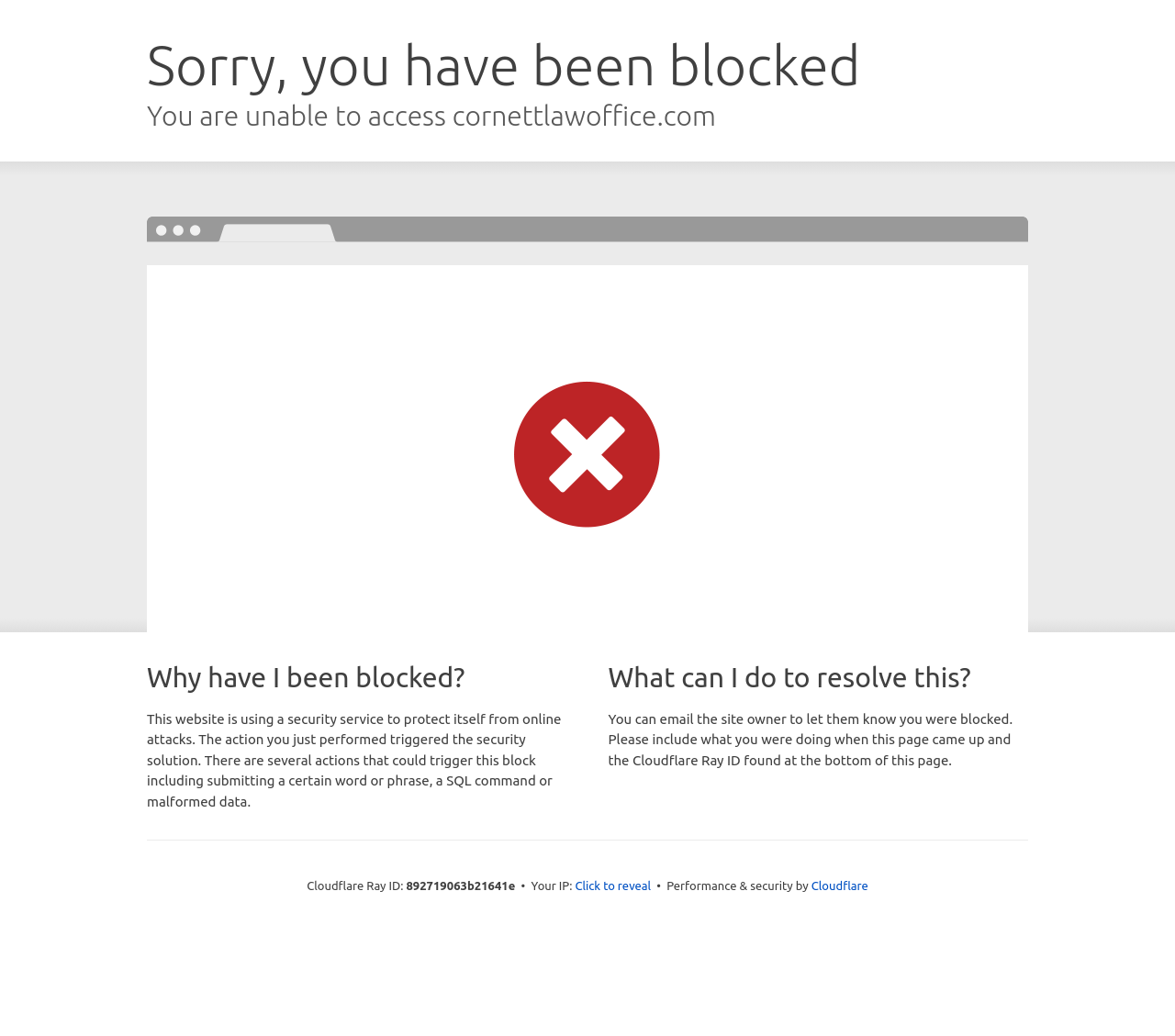Please determine the bounding box of the UI element that matches this description: Click to reveal. The coordinates should be given as (top-left x, top-left y, bottom-right x, bottom-right y), with all values between 0 and 1.

[0.489, 0.847, 0.554, 0.864]